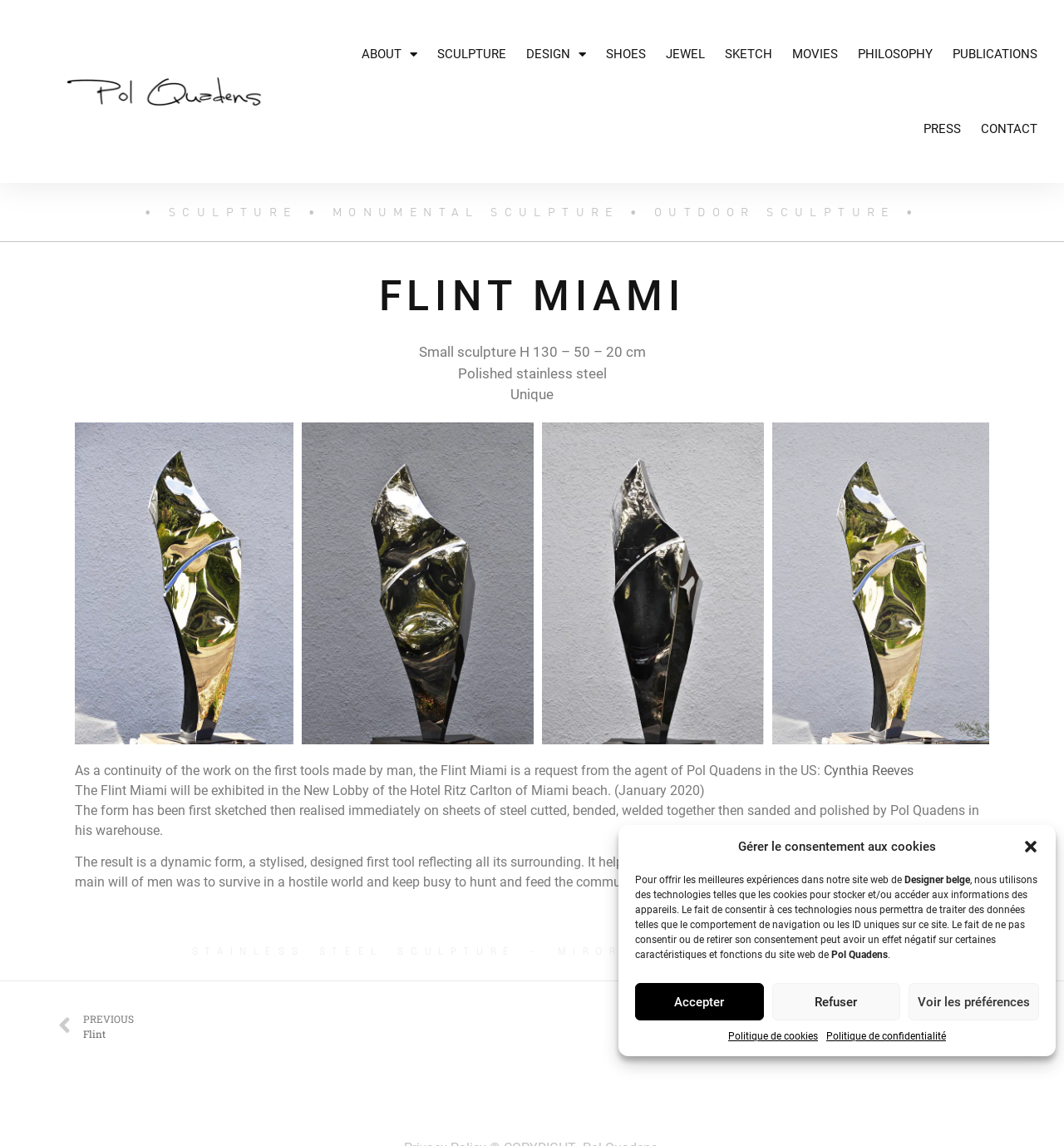Identify the bounding box coordinates for the element that needs to be clicked to fulfill this instruction: "View the SCULPTURE page". Provide the coordinates in the format of four float numbers between 0 and 1: [left, top, right, bottom].

[0.402, 0.015, 0.485, 0.08]